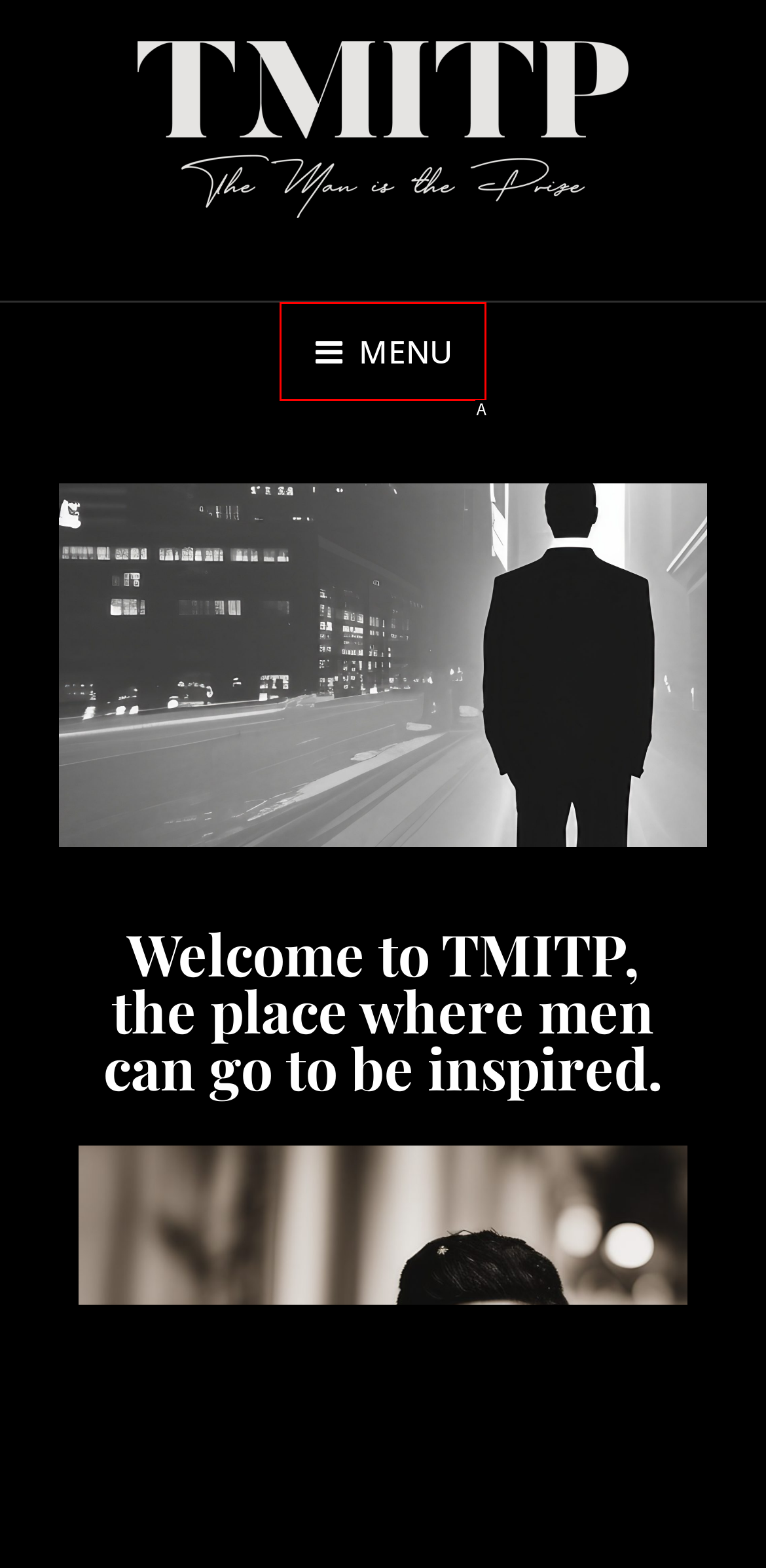Which option best describes: Menu
Respond with the letter of the appropriate choice.

A